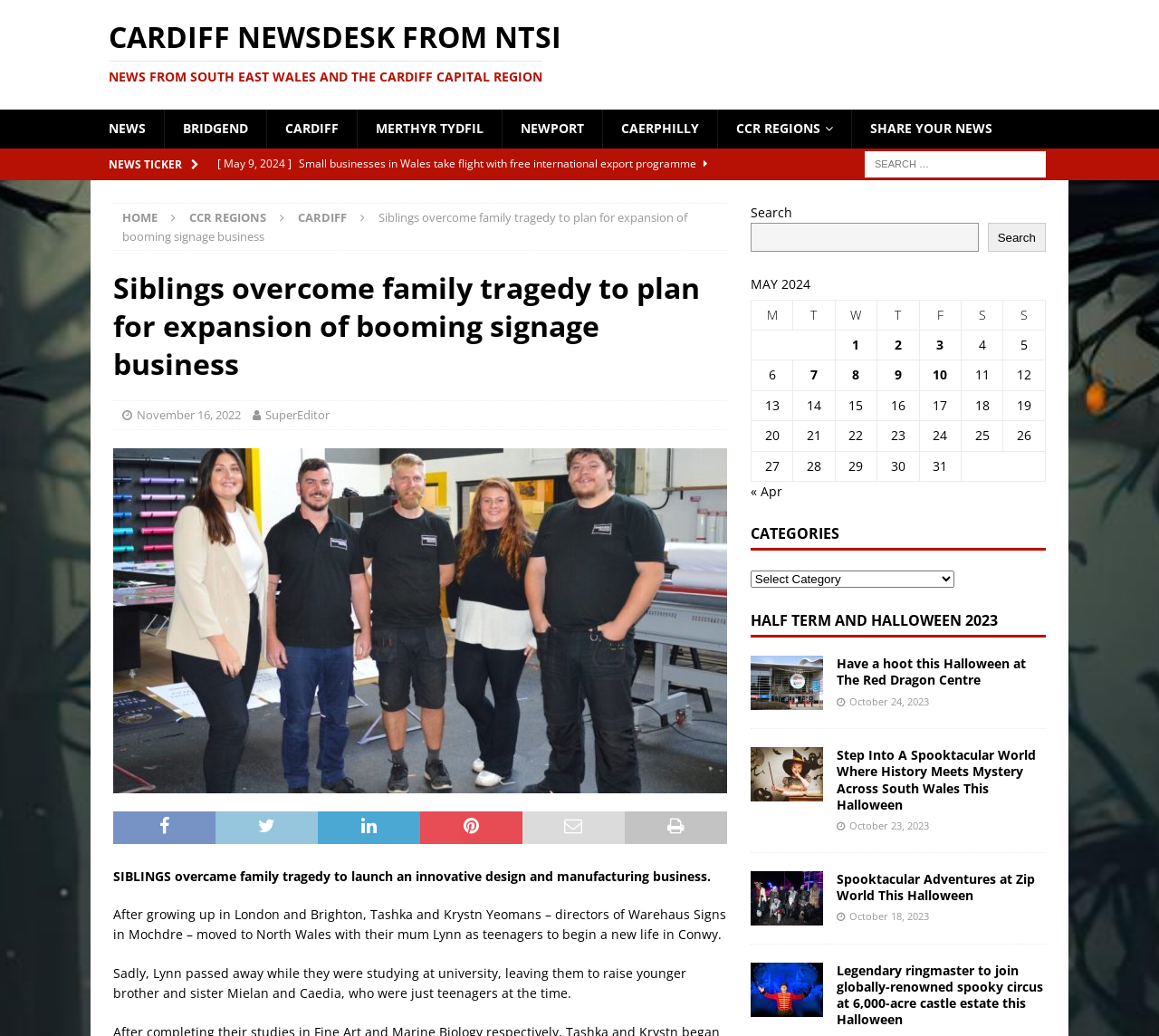What is the name of the news organization?
Give a one-word or short-phrase answer derived from the screenshot.

Cardiff Newsdesk